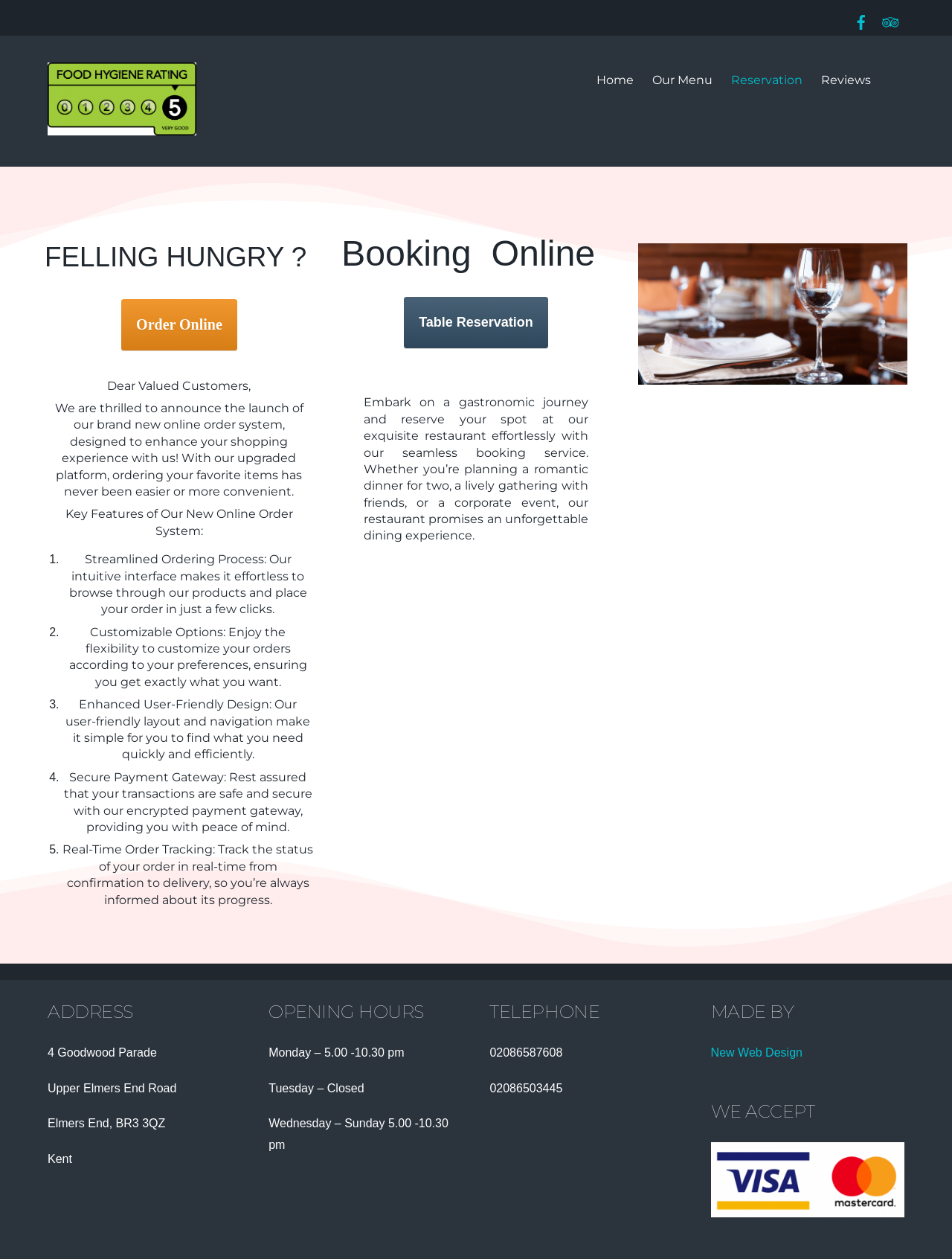What is the purpose of the new online order system?
Please elaborate on the answer to the question with detailed information.

According to the webpage, the new online order system is designed to enhance the shopping experience with the restaurant, making it easier and more convenient for customers to order their favorite items.